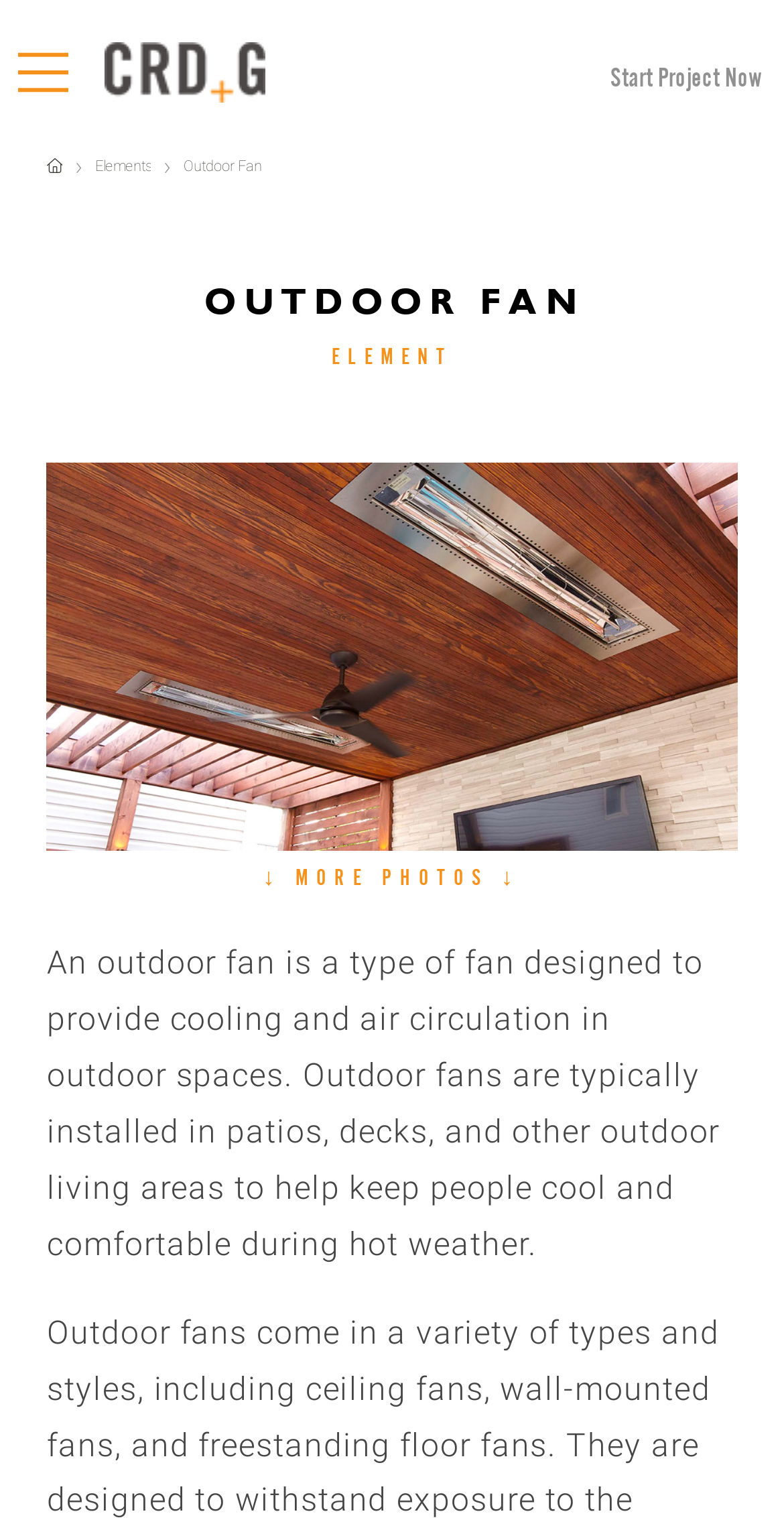Provide a brief response to the question below using a single word or phrase: 
What is the function of the 'Toggle Off Canvas Content' button?

Controls off-canvas content